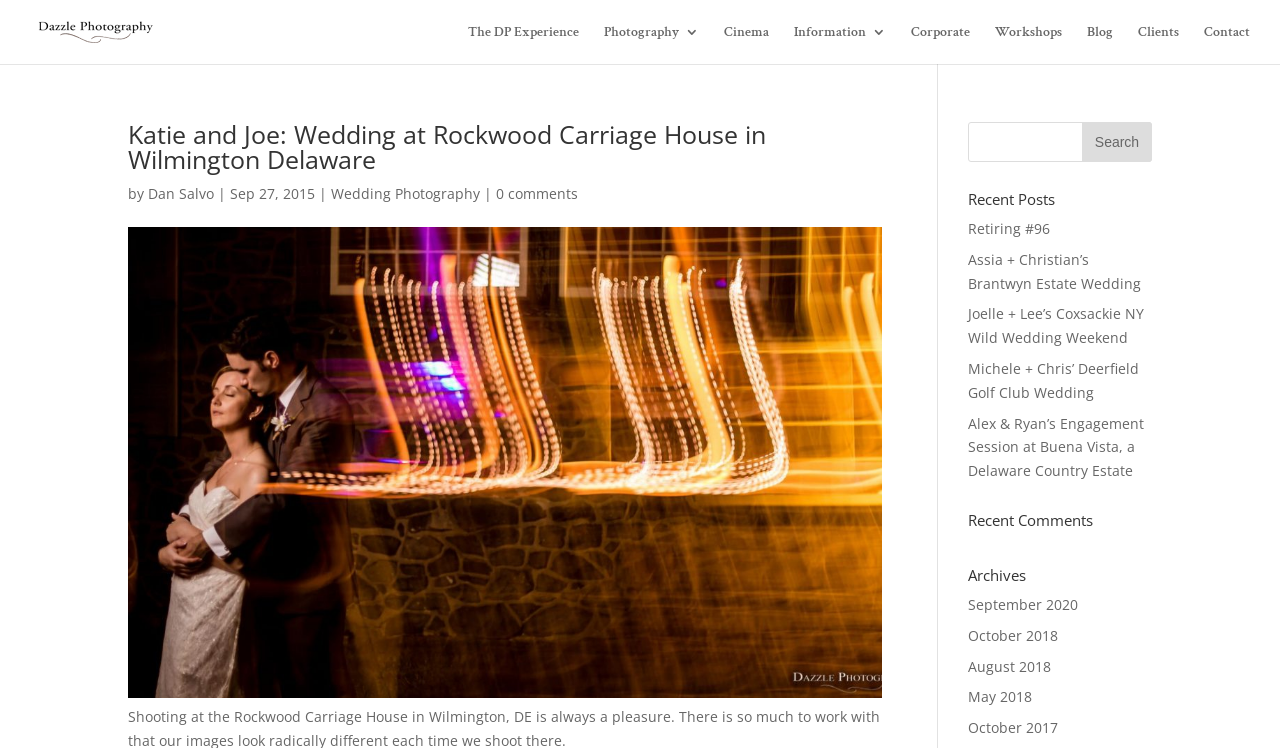Who is the photographer of the wedding?
Provide a well-explained and detailed answer to the question.

I found the answer by looking at the text 'by Dan Salvo' which indicates that Dan Salvo is the photographer of the wedding.